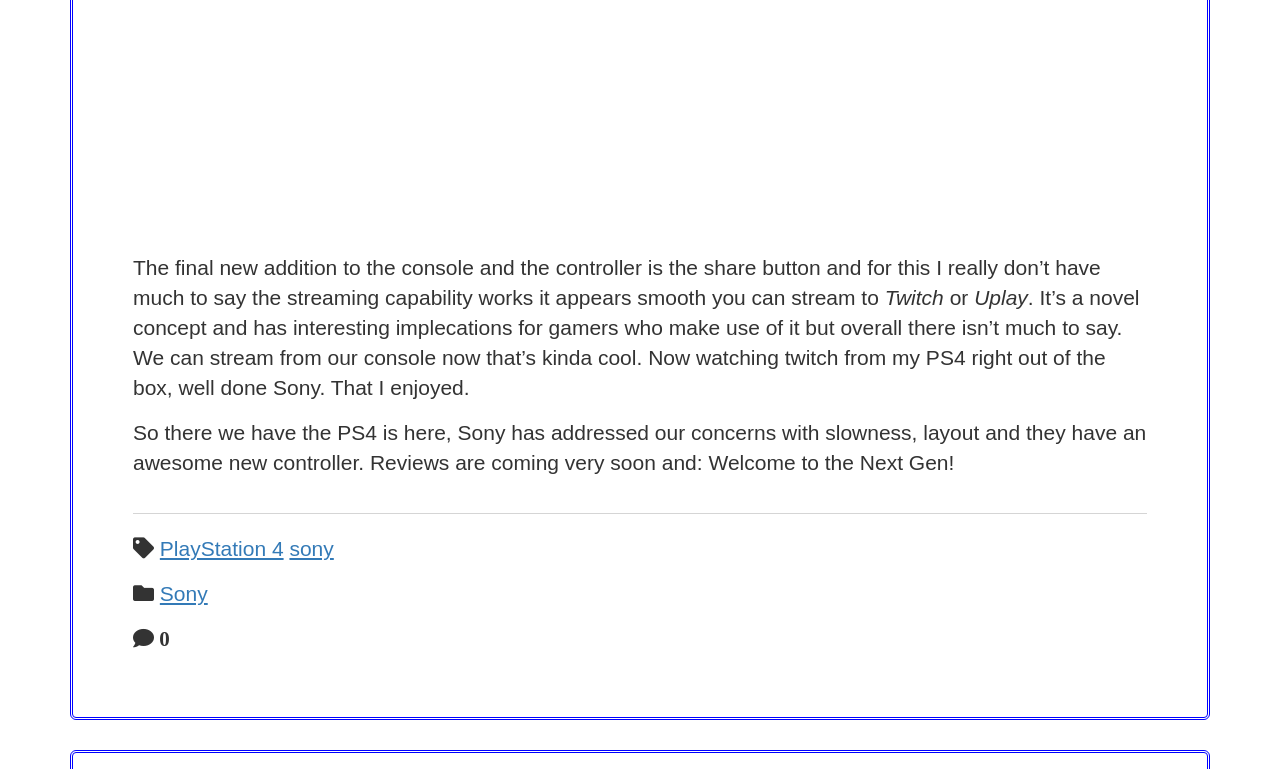Identify the bounding box coordinates for the UI element described by the following text: "sony". Provide the coordinates as four float numbers between 0 and 1, in the format [left, top, right, bottom].

[0.226, 0.698, 0.261, 0.728]